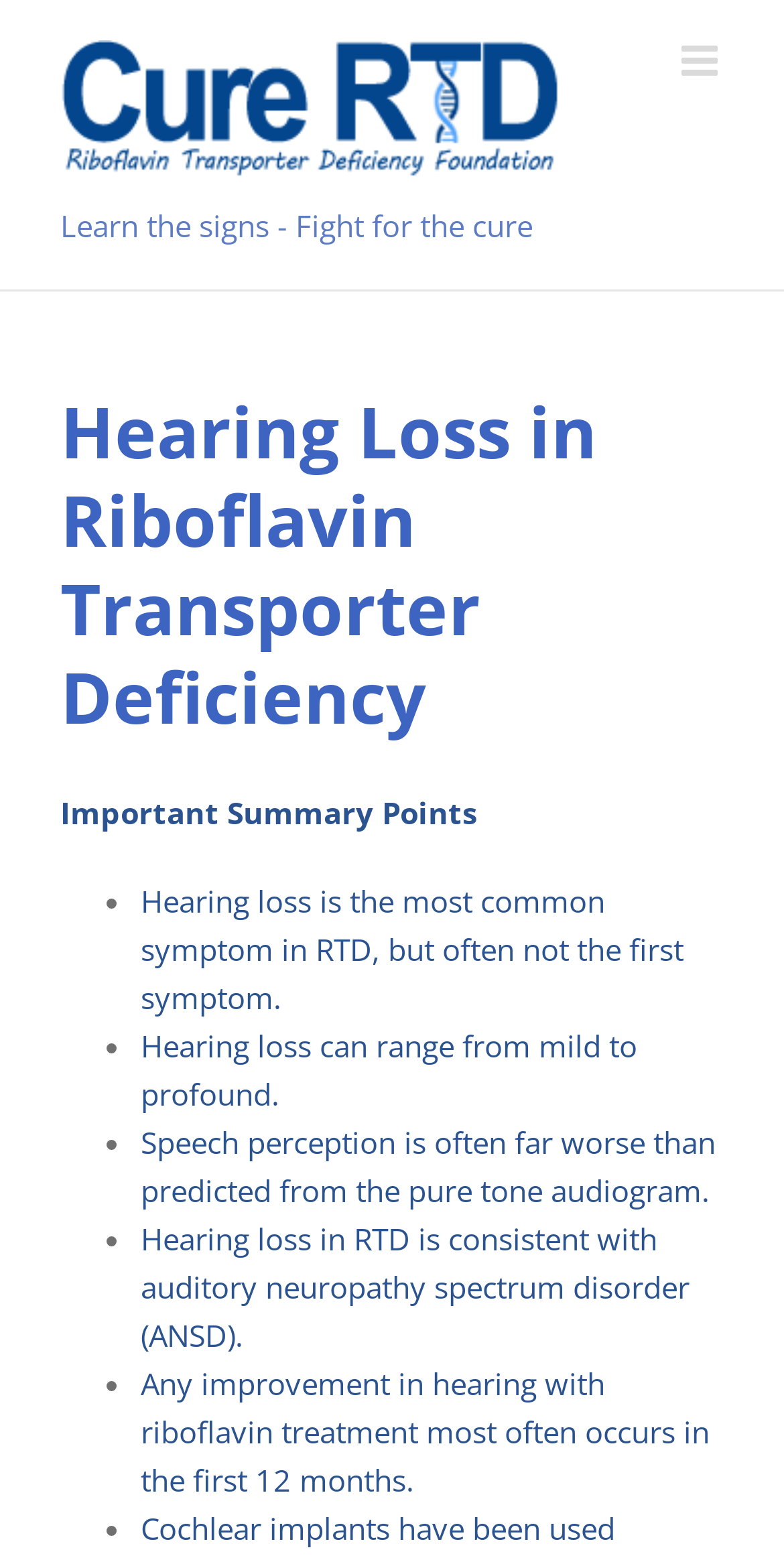Provide the bounding box coordinates for the UI element that is described by this text: "aria-label="Toggle mobile menu"". The coordinates should be in the form of four float numbers between 0 and 1: [left, top, right, bottom].

[0.869, 0.026, 0.923, 0.053]